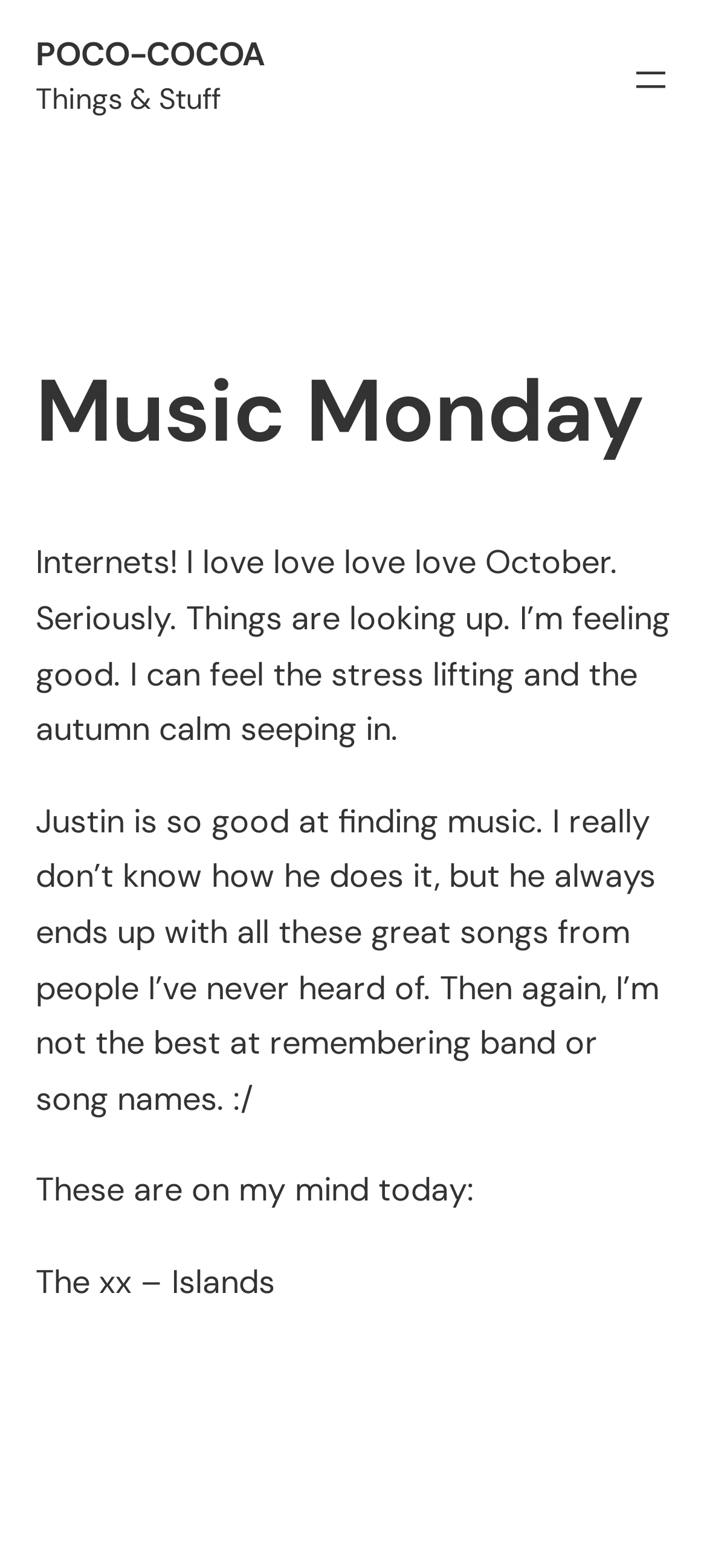From the element description: "Poco-Cocoa", extract the bounding box coordinates of the UI element. The coordinates should be expressed as four float numbers between 0 and 1, in the order [left, top, right, bottom].

[0.05, 0.02, 0.376, 0.048]